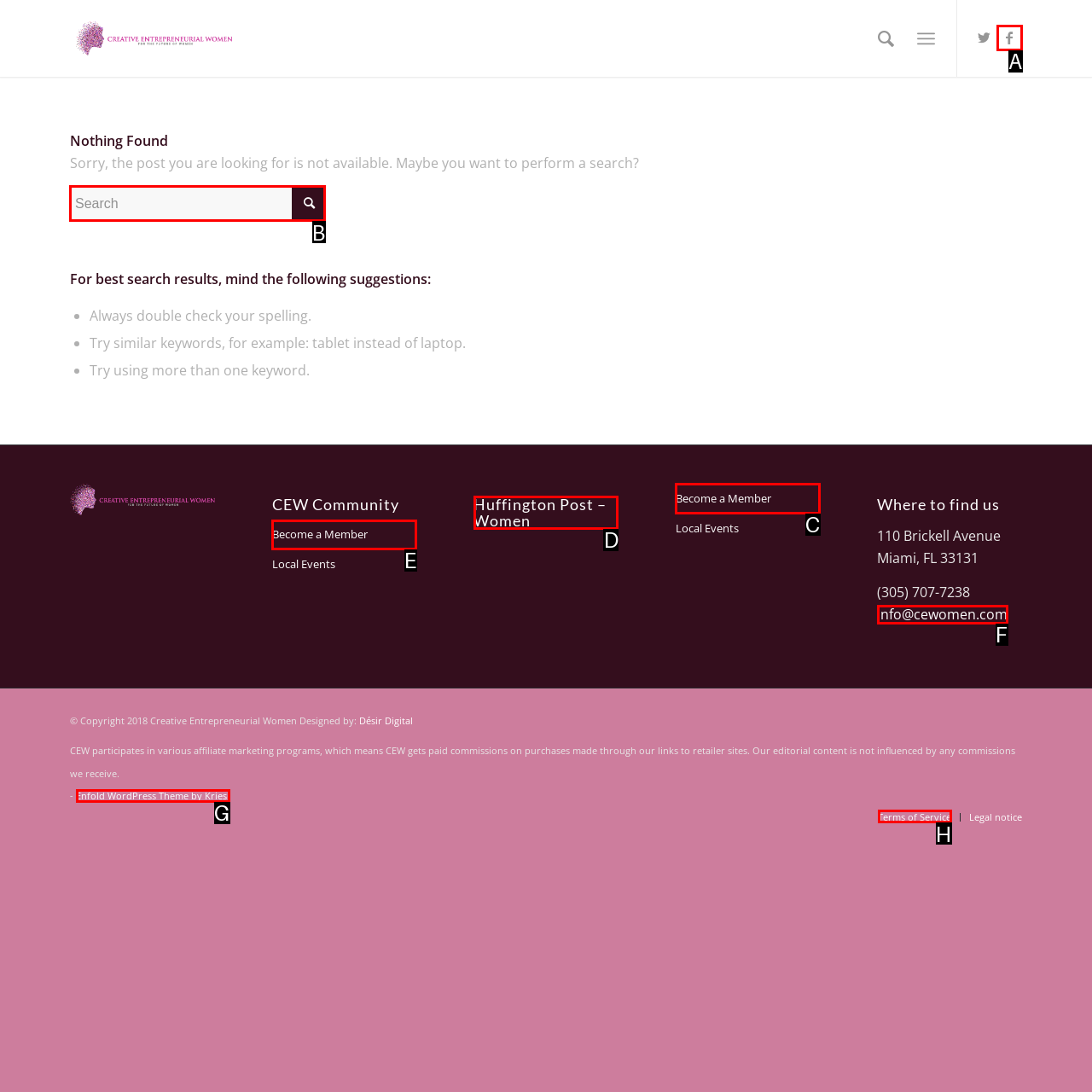Indicate which UI element needs to be clicked to fulfill the task: Search for something
Answer with the letter of the chosen option from the available choices directly.

B